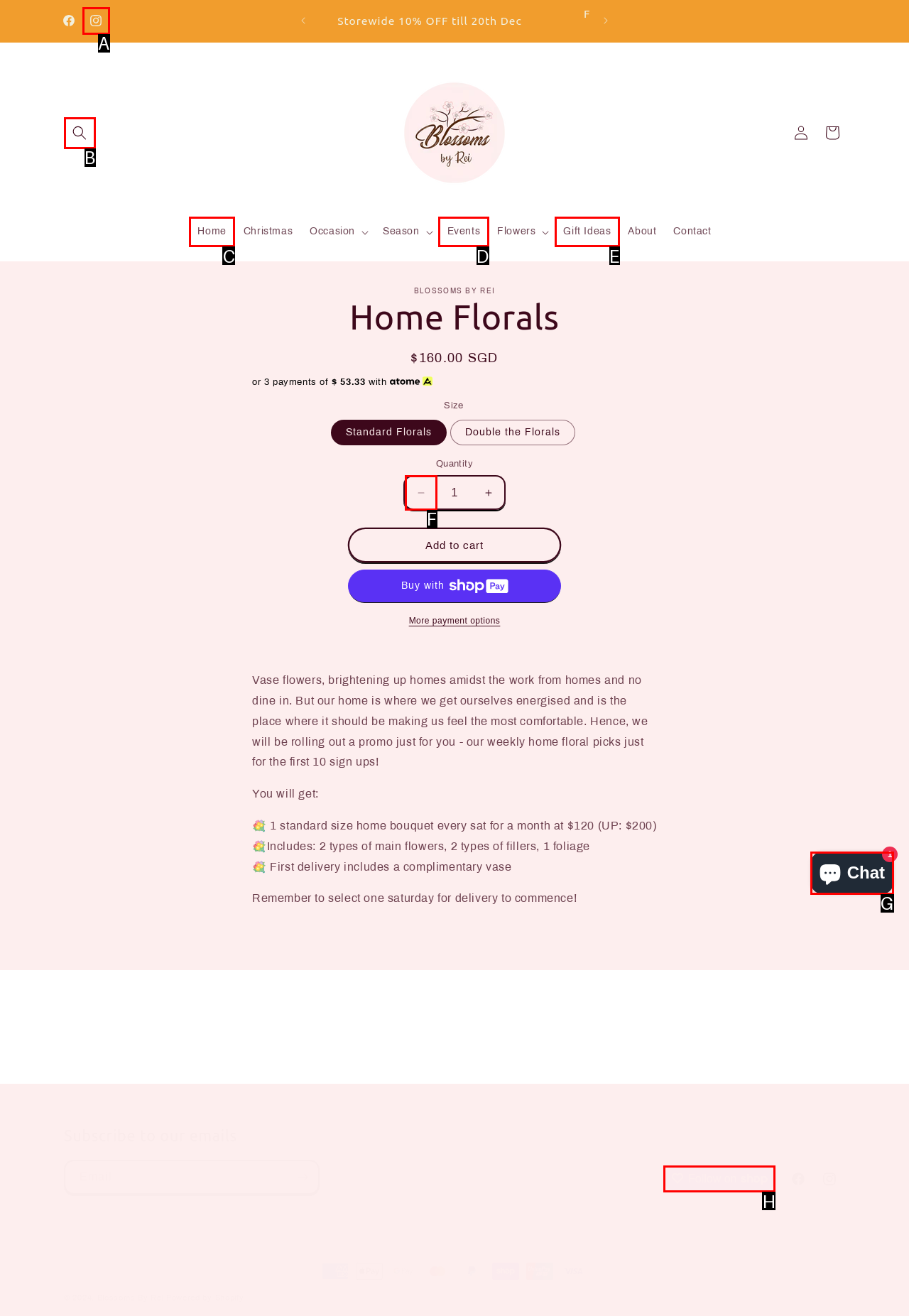Tell me the letter of the UI element I should click to accomplish the task: Follow on Shop based on the choices provided in the screenshot.

H